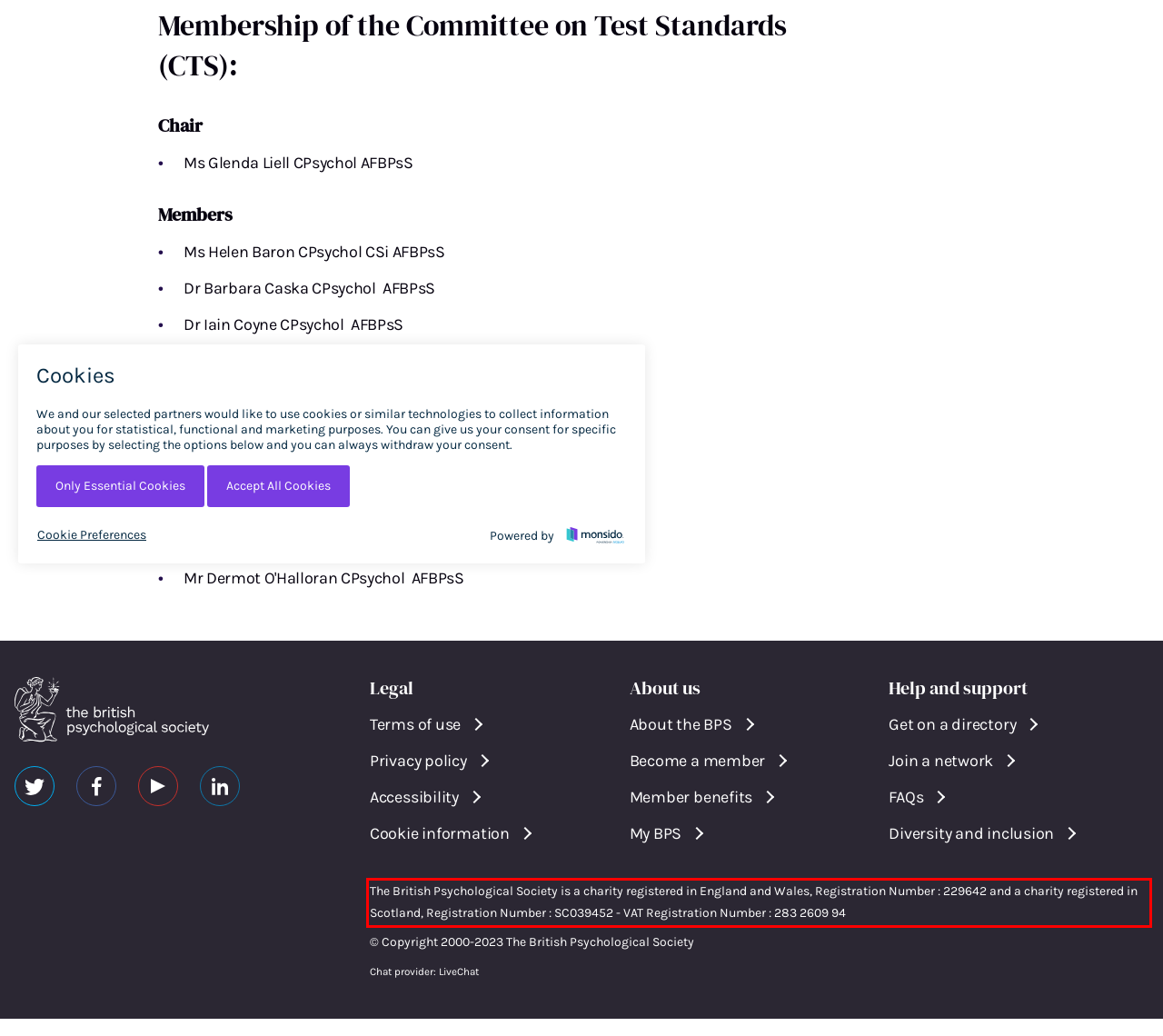Analyze the webpage screenshot and use OCR to recognize the text content in the red bounding box.

The British Psychological Society is a charity registered in England and Wales, Registration Number : 229642 and a charity registered in Scotland, Registration Number : SC039452 - VAT Registration Number : 283 2609 94